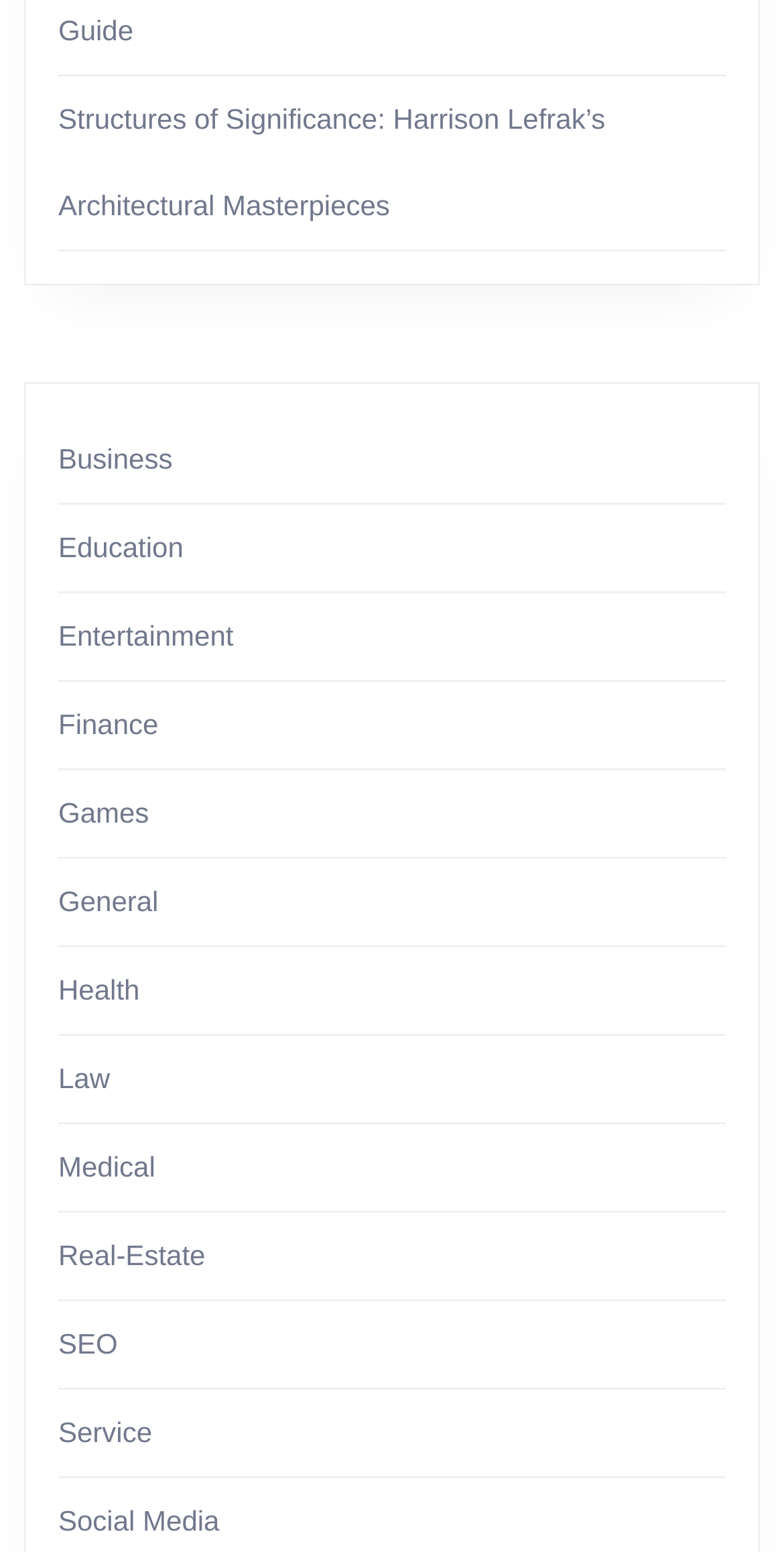Show the bounding box coordinates for the element that needs to be clicked to execute the following instruction: "View Business category". Provide the coordinates in the form of four float numbers between 0 and 1, i.e., [left, top, right, bottom].

[0.074, 0.285, 0.22, 0.306]